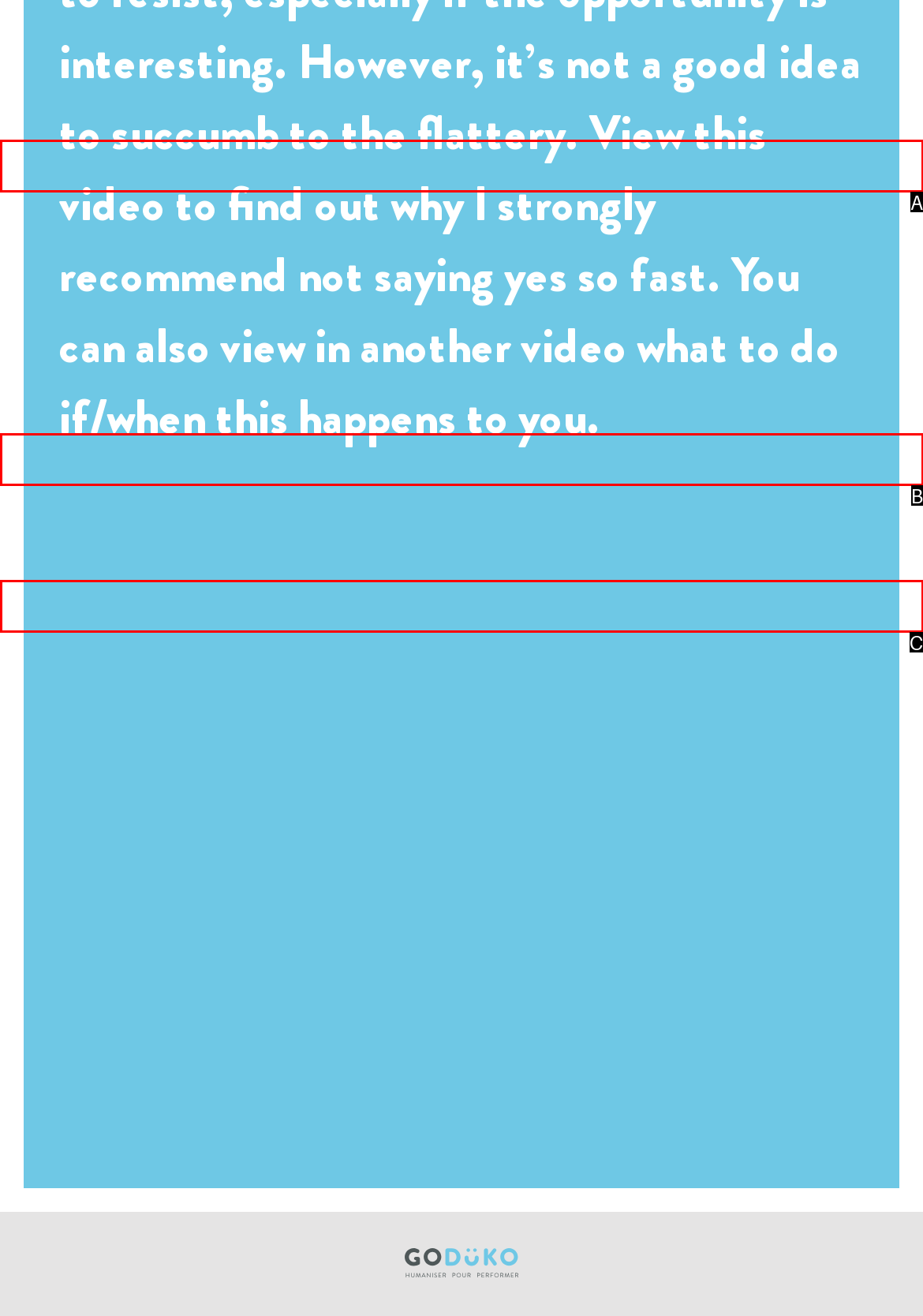Identify the option that corresponds to the description: VLOG. Provide only the letter of the option directly.

A